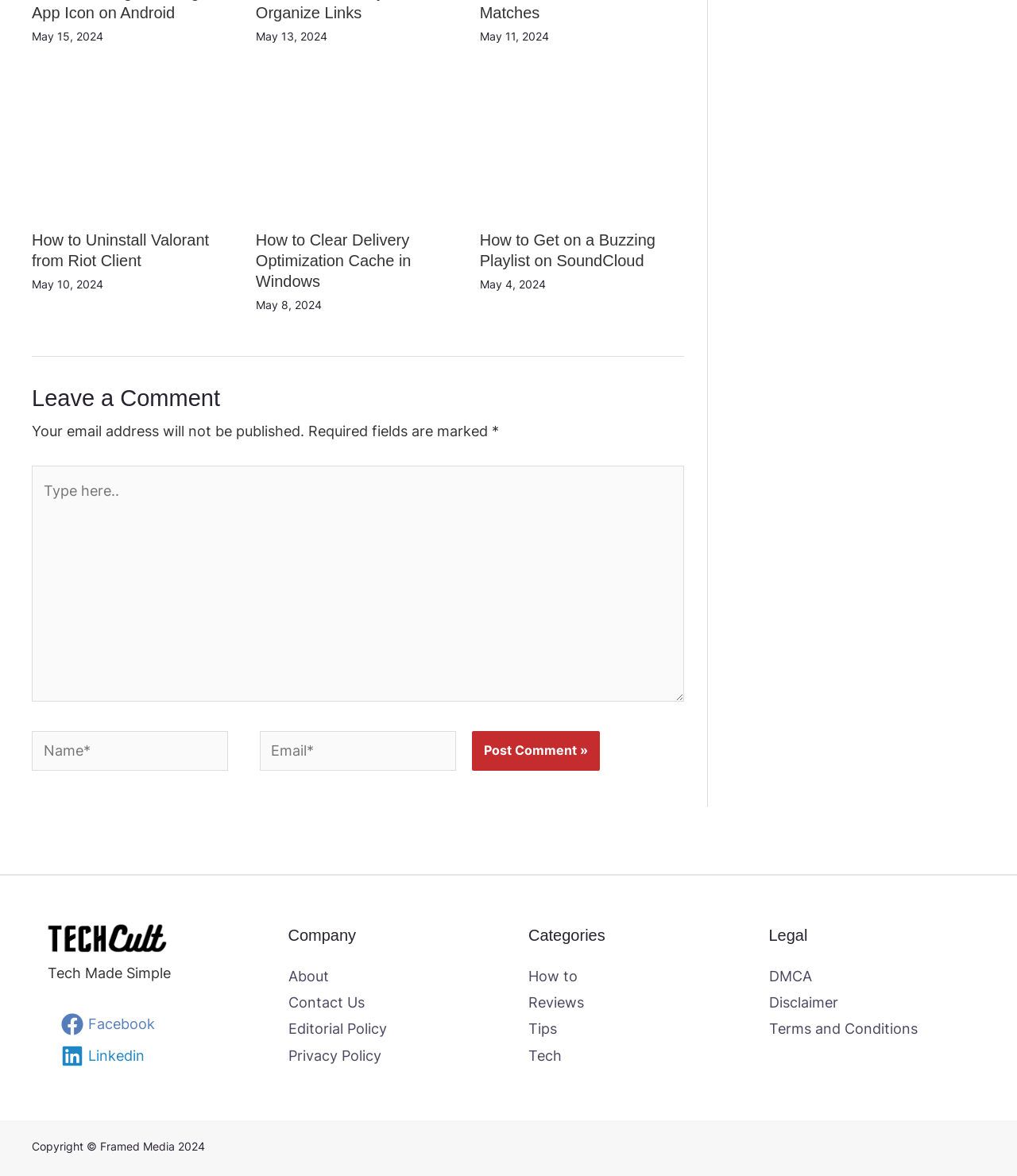Answer the following query concisely with a single word or phrase:
How many comment fields are there in the comment section?

3